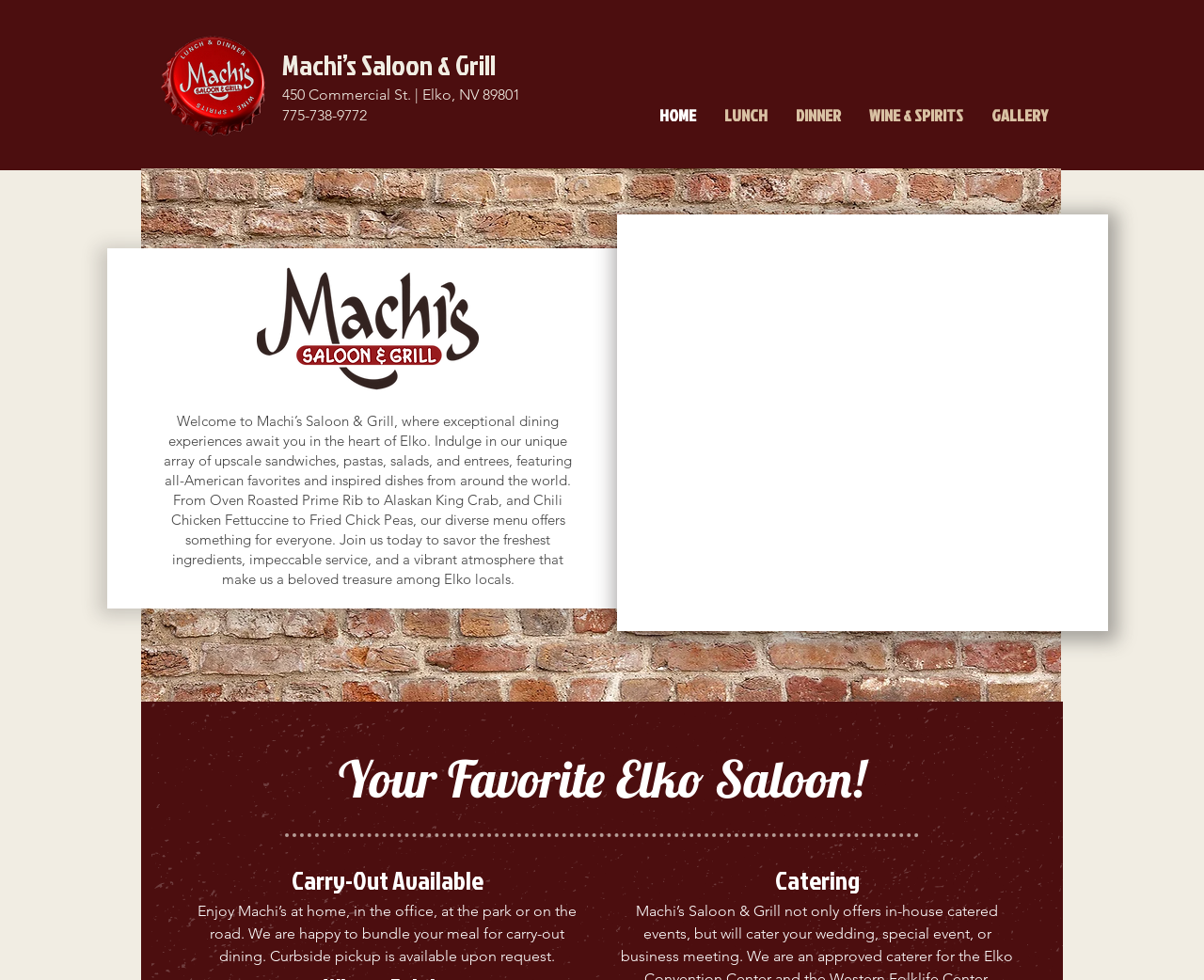Locate the UI element described by GALLERY in the provided webpage screenshot. Return the bounding box coordinates in the format (top-left x, top-left y, bottom-right x, bottom-right y), ensuring all values are between 0 and 1.

[0.811, 0.094, 0.882, 0.142]